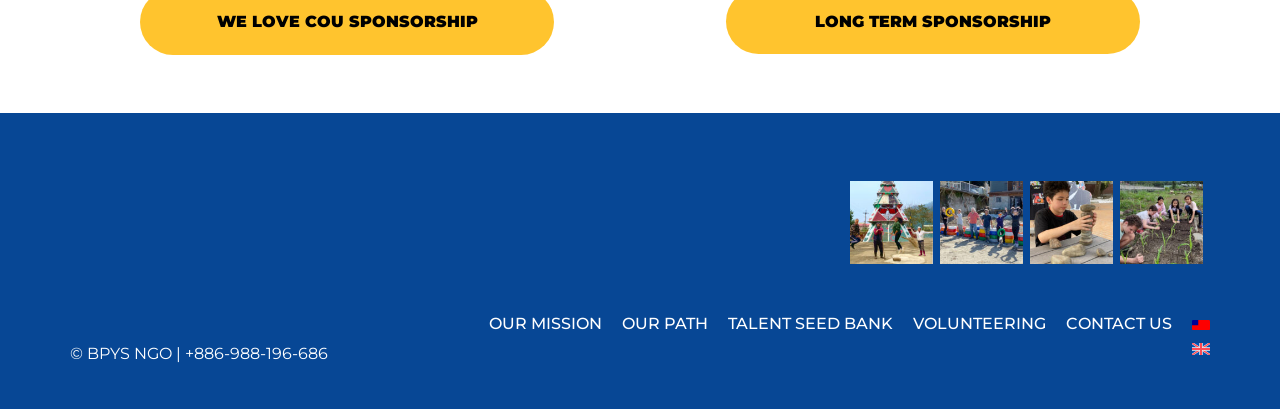Can you find the bounding box coordinates for the element to click on to achieve the instruction: "Switch to English"?

[0.931, 0.824, 0.945, 0.885]